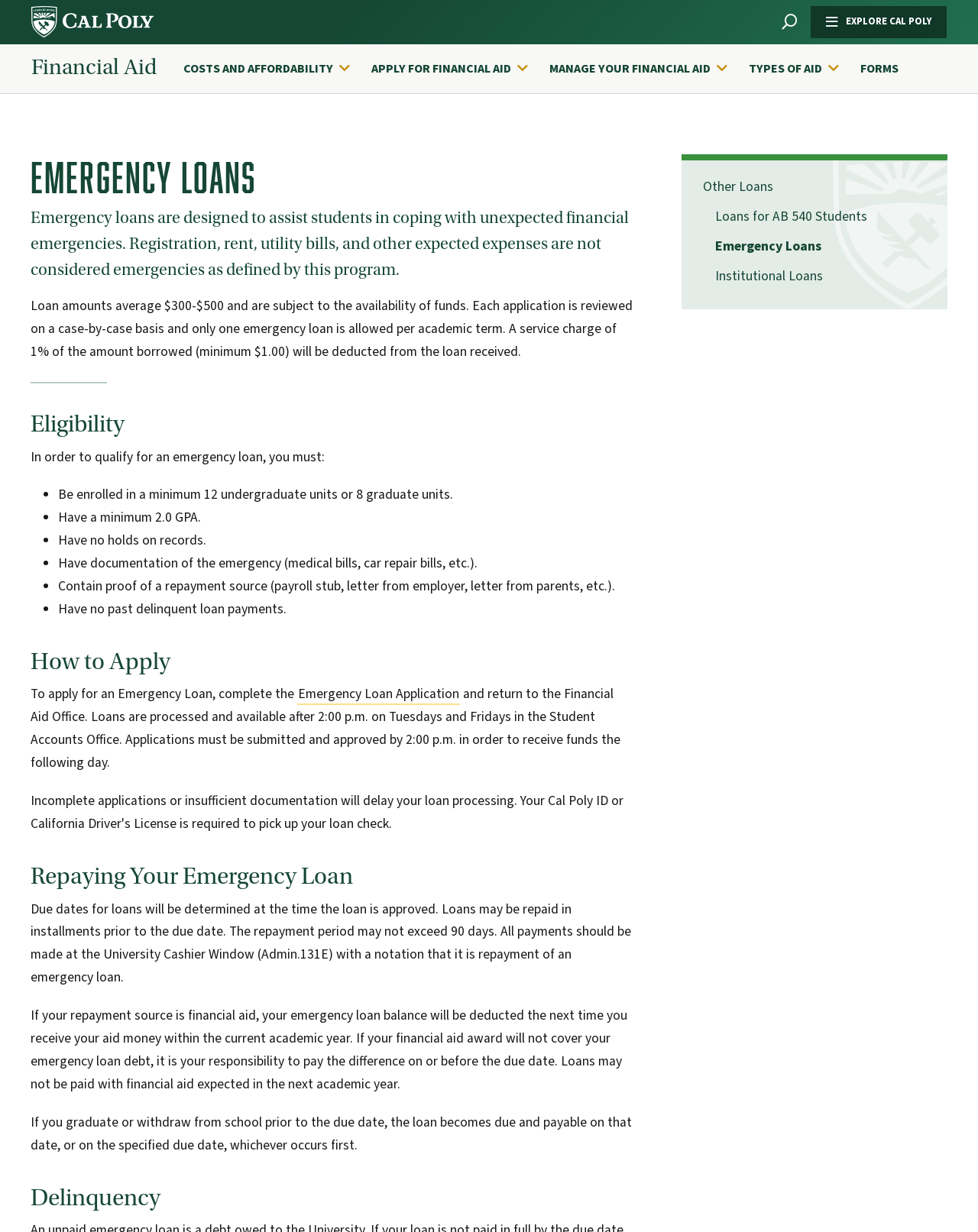Given the element description Apply for Financial Aid, specify the bounding box coordinates of the corresponding UI element in the format (top-left x, top-left y, bottom-right x, bottom-right y). All values must be between 0 and 1.

[0.38, 0.036, 0.555, 0.075]